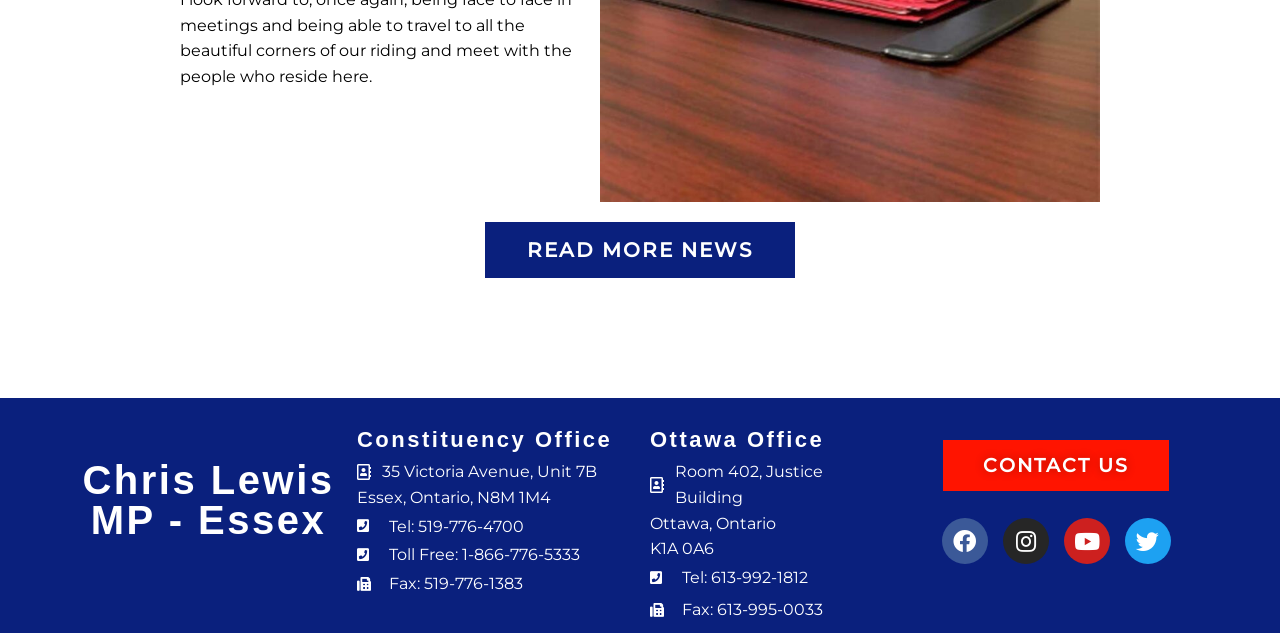Extract the bounding box of the UI element described as: "Return to the home page".

None